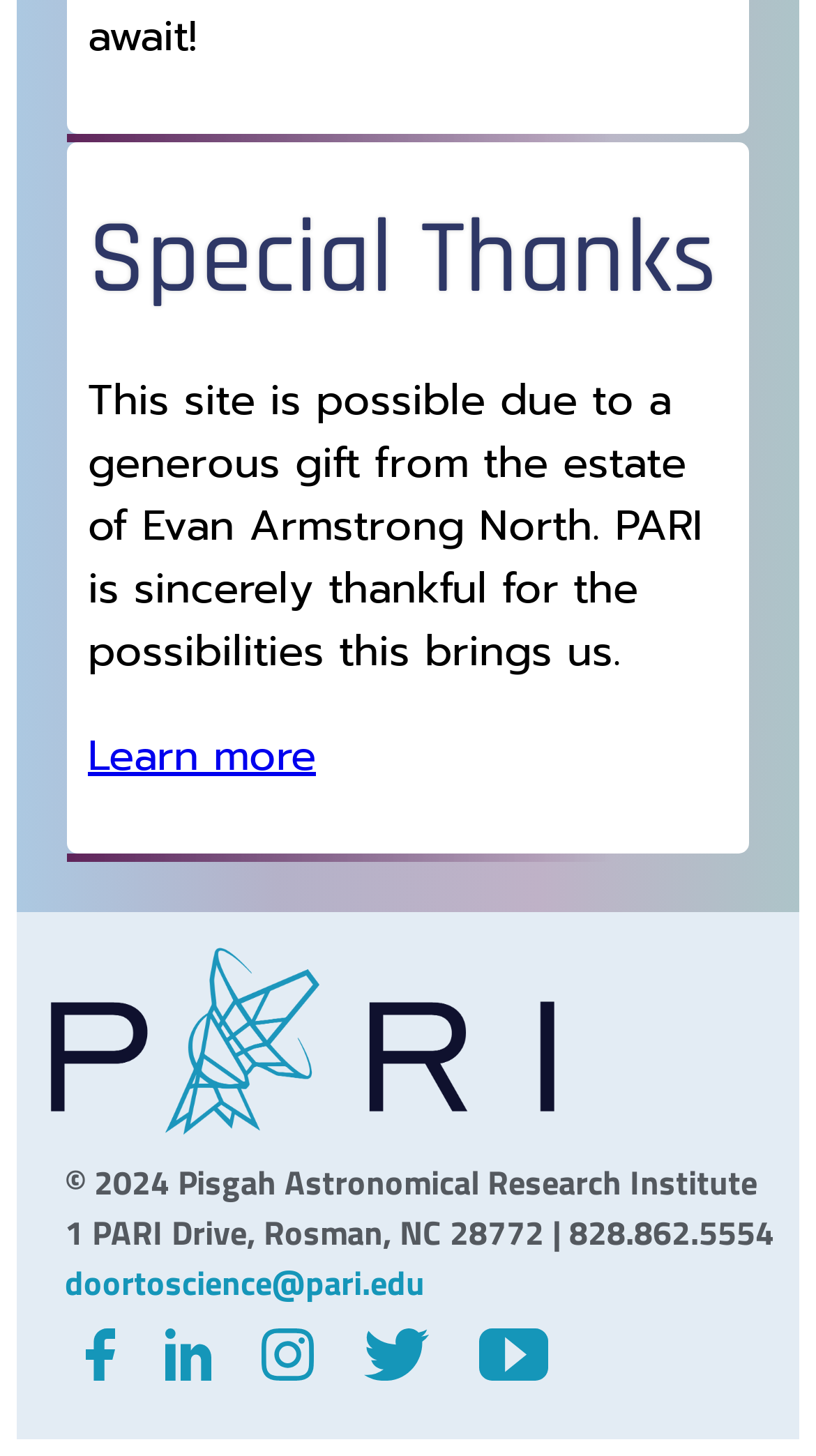Please determine the bounding box coordinates of the clickable area required to carry out the following instruction: "View PARI's Facebook page". The coordinates must be four float numbers between 0 and 1, represented as [left, top, right, bottom].

[0.079, 0.936, 0.176, 0.971]